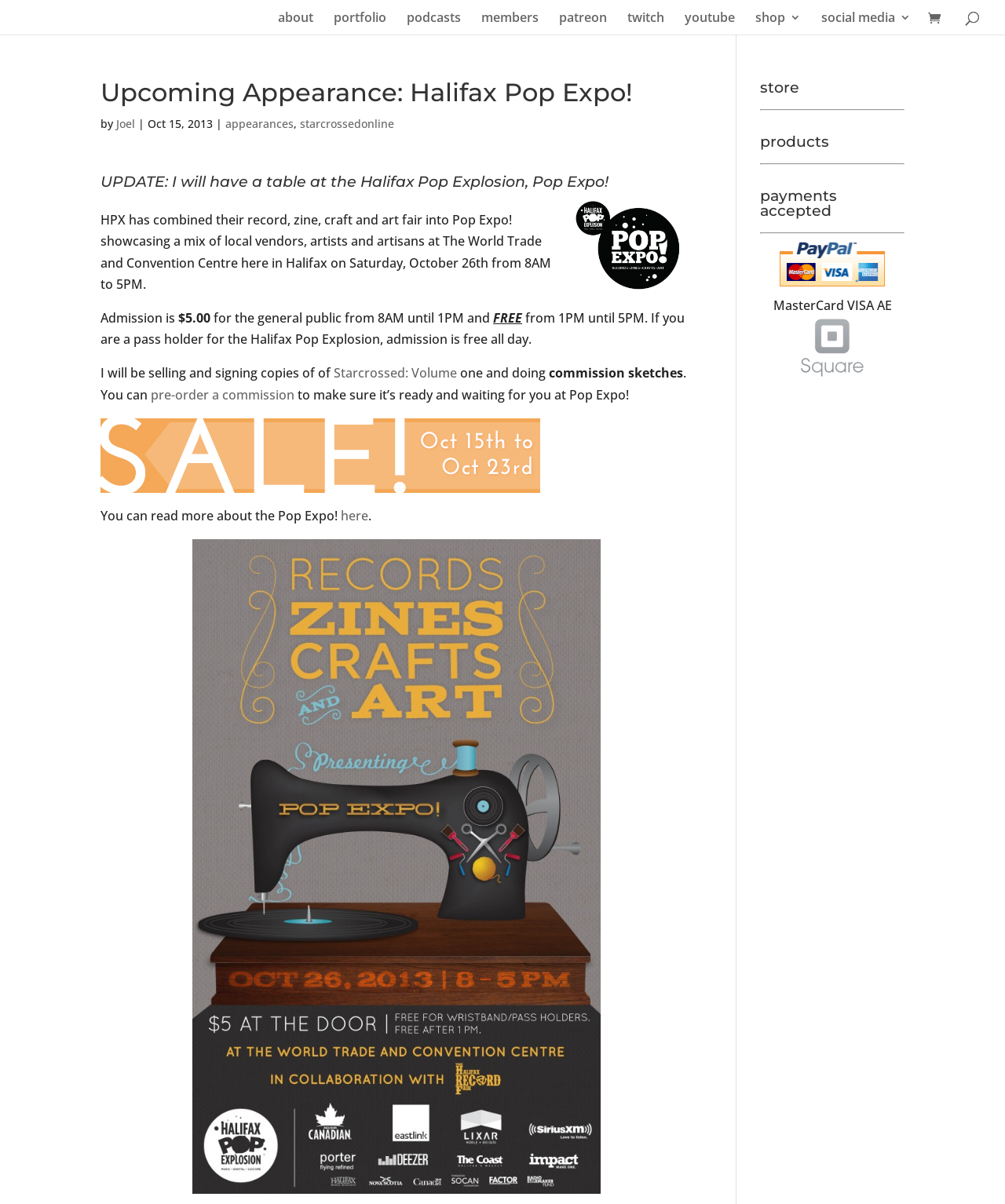Answer the following query concisely with a single word or phrase:
What is Joel Duggan selling and signing at the event?

Copies of Starcrossed: Volume one